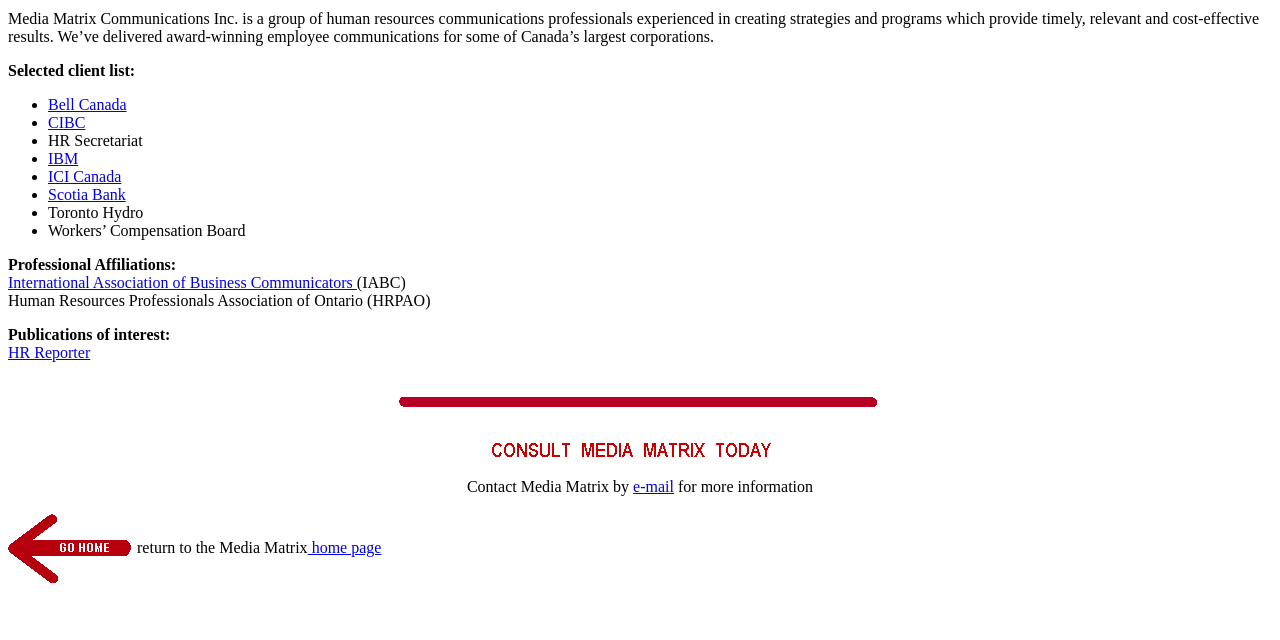Determine the bounding box coordinates of the UI element described by: "International Association of Business Communicators".

[0.006, 0.429, 0.279, 0.455]